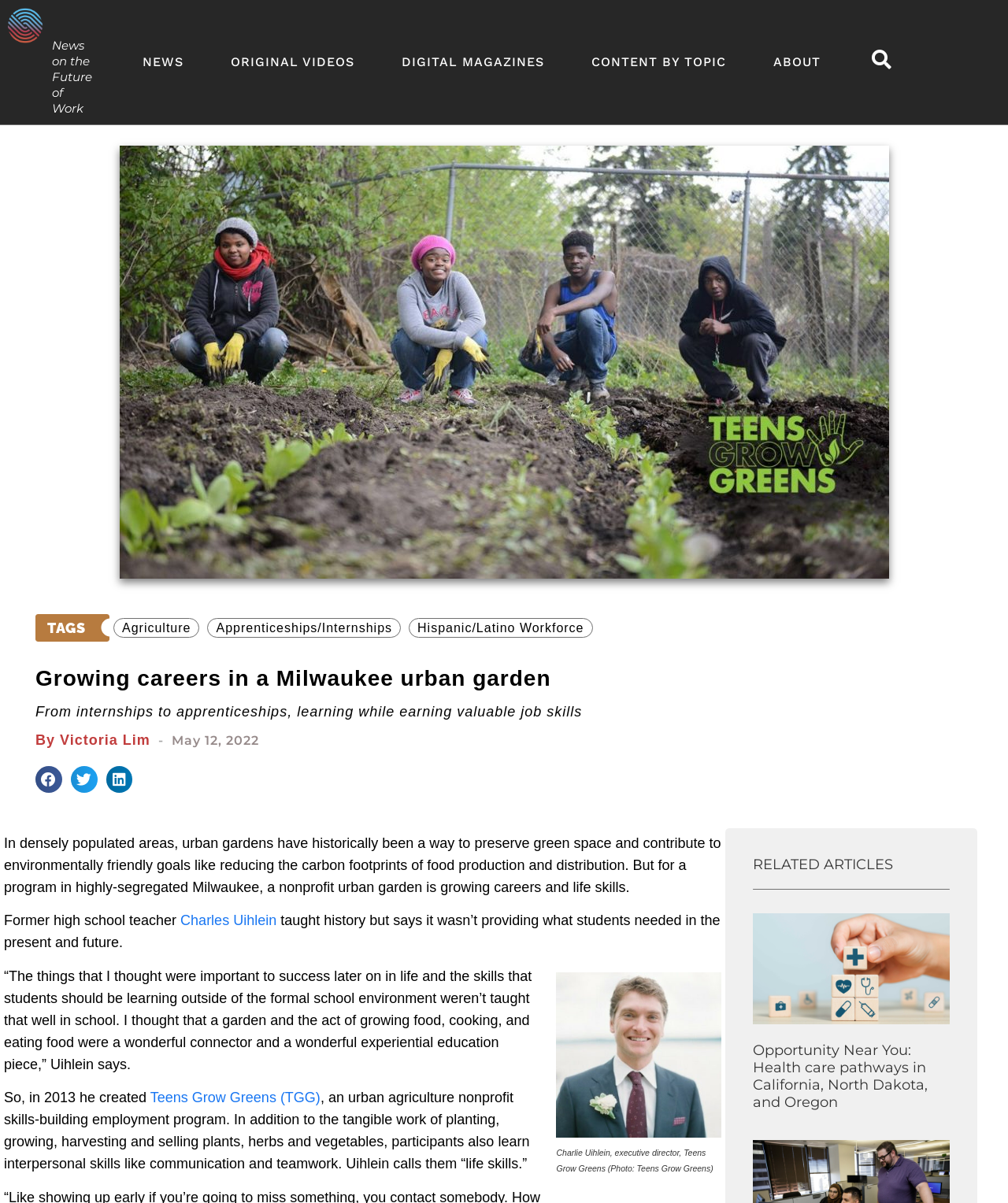Find the bounding box of the web element that fits this description: "Original Videos".

[0.225, 0.037, 0.356, 0.067]